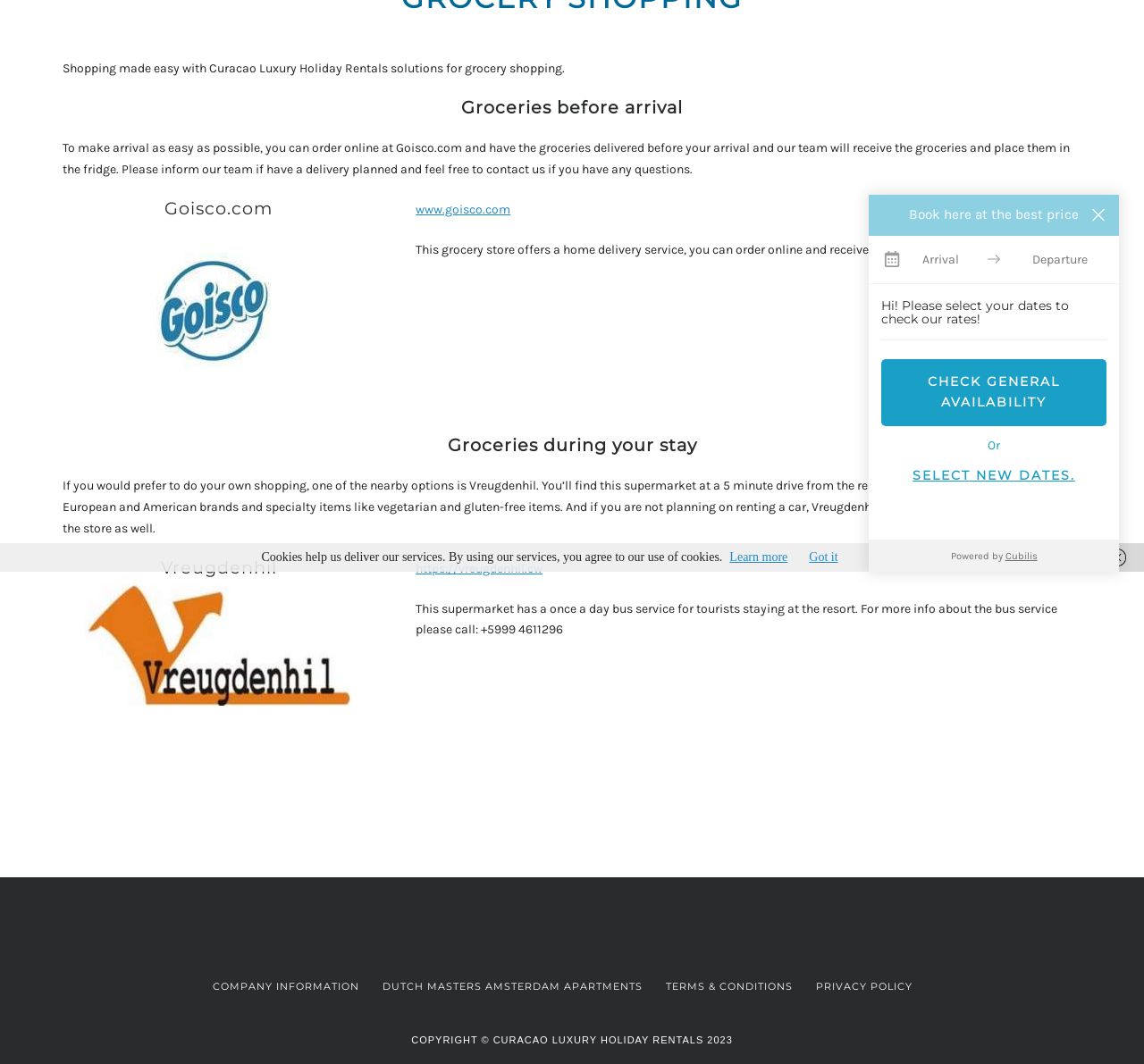Using the provided description: "Terms & Conditions", find the bounding box coordinates of the corresponding UI element. The output should be four float numbers between 0 and 1, in the format [left, top, right, bottom].

[0.582, 0.921, 0.693, 0.933]